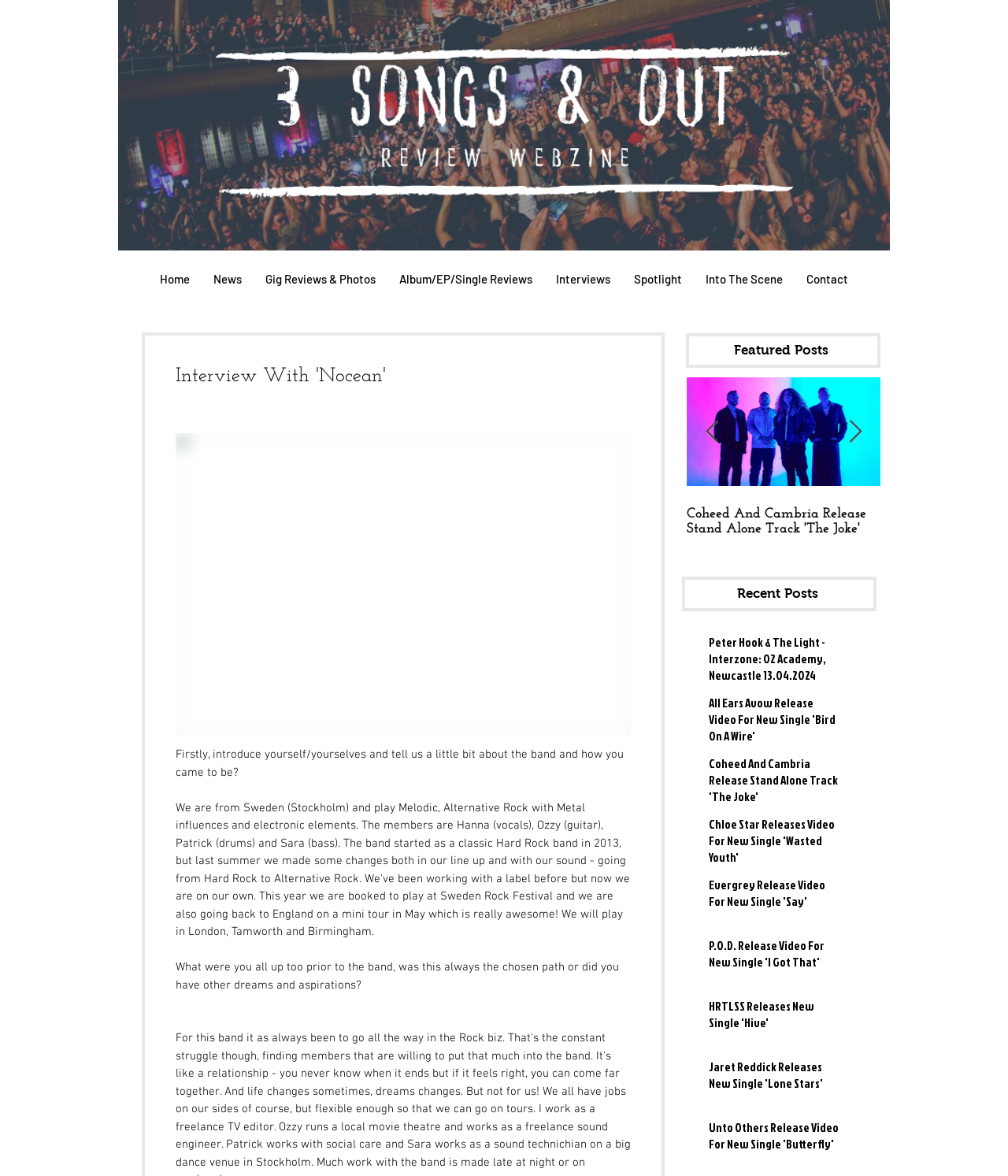Please specify the coordinates of the bounding box for the element that should be clicked to carry out this instruction: "Check the 'Recent Posts' section". The coordinates must be four float numbers between 0 and 1, formatted as [left, top, right, bottom].

[0.709, 0.498, 0.838, 0.511]